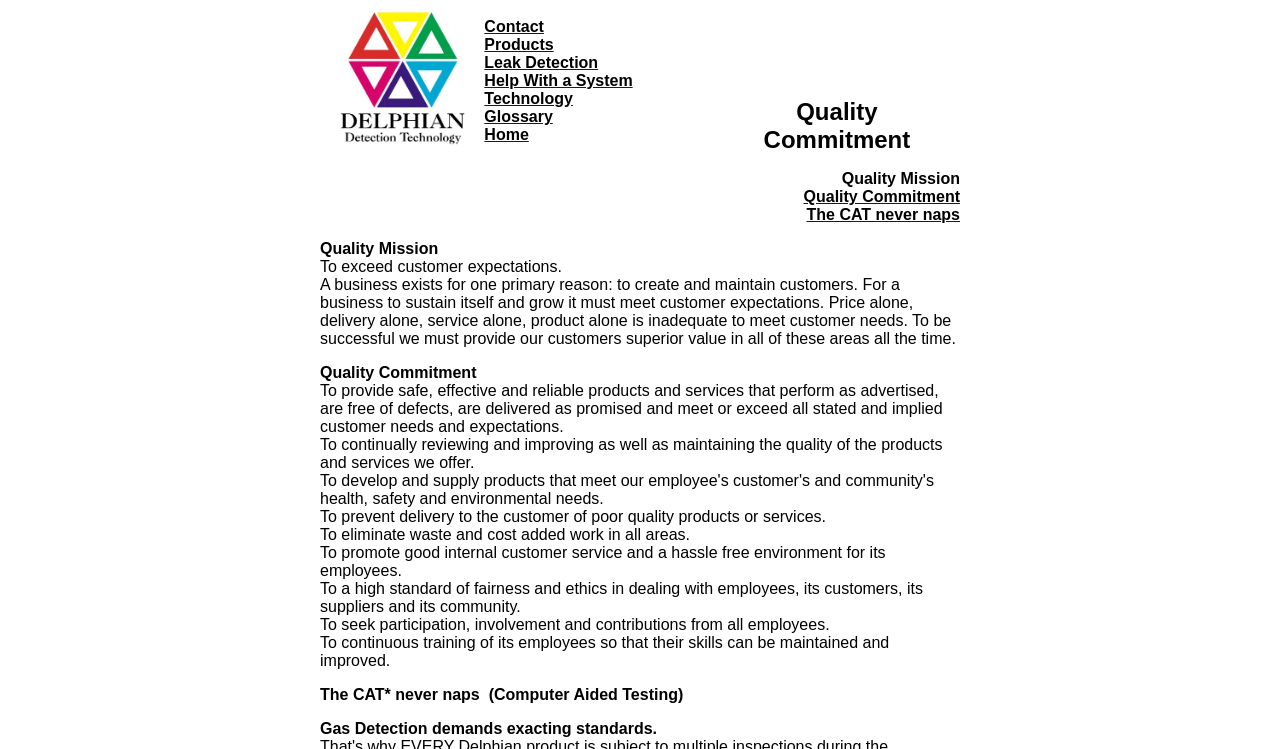What is the company's quality mission?
Based on the image, give a concise answer in the form of a single word or short phrase.

To exceed customer expectations